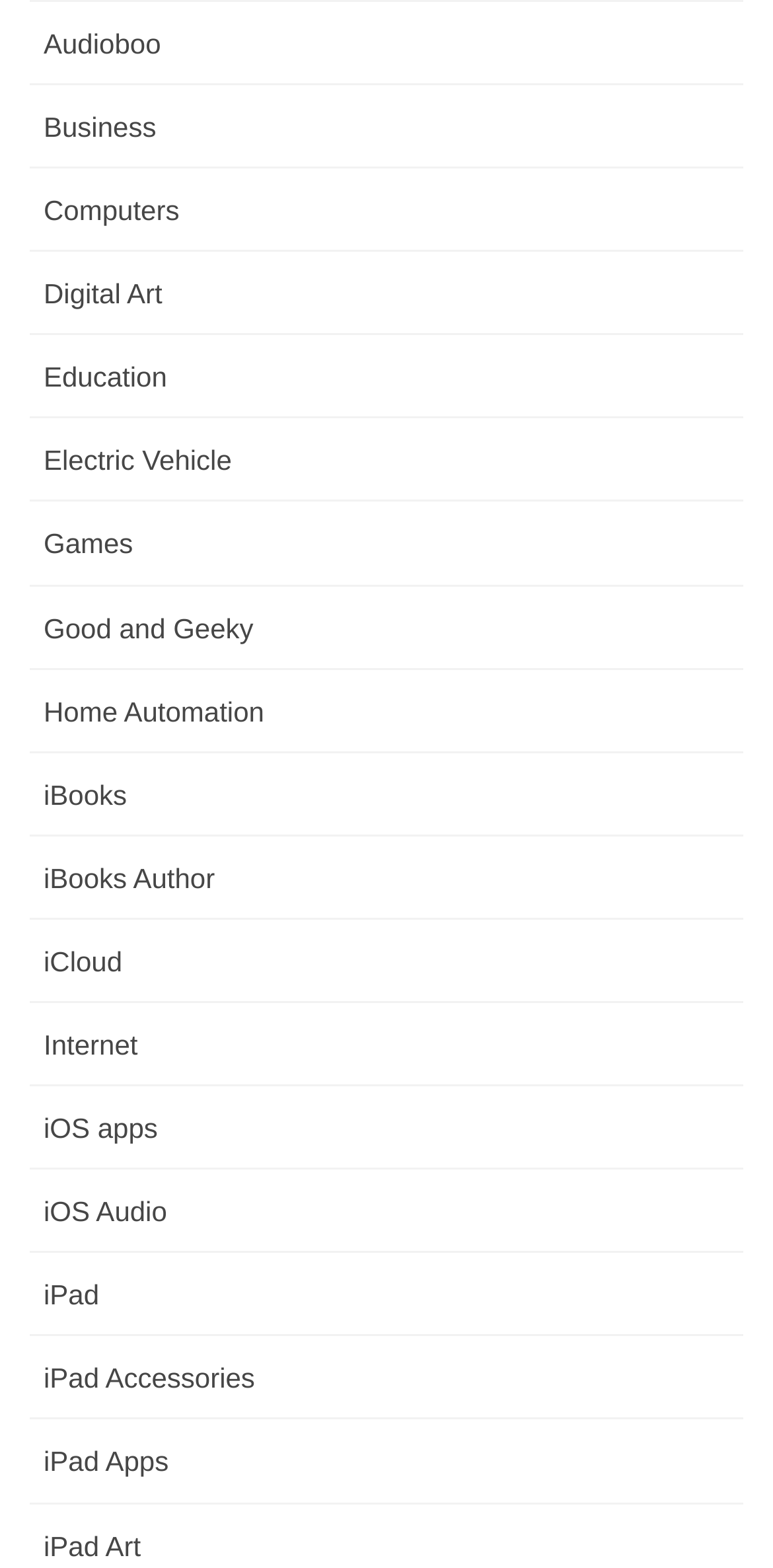Please identify the bounding box coordinates of the area that needs to be clicked to follow this instruction: "Click on Audioboo".

[0.038, 0.001, 0.962, 0.054]